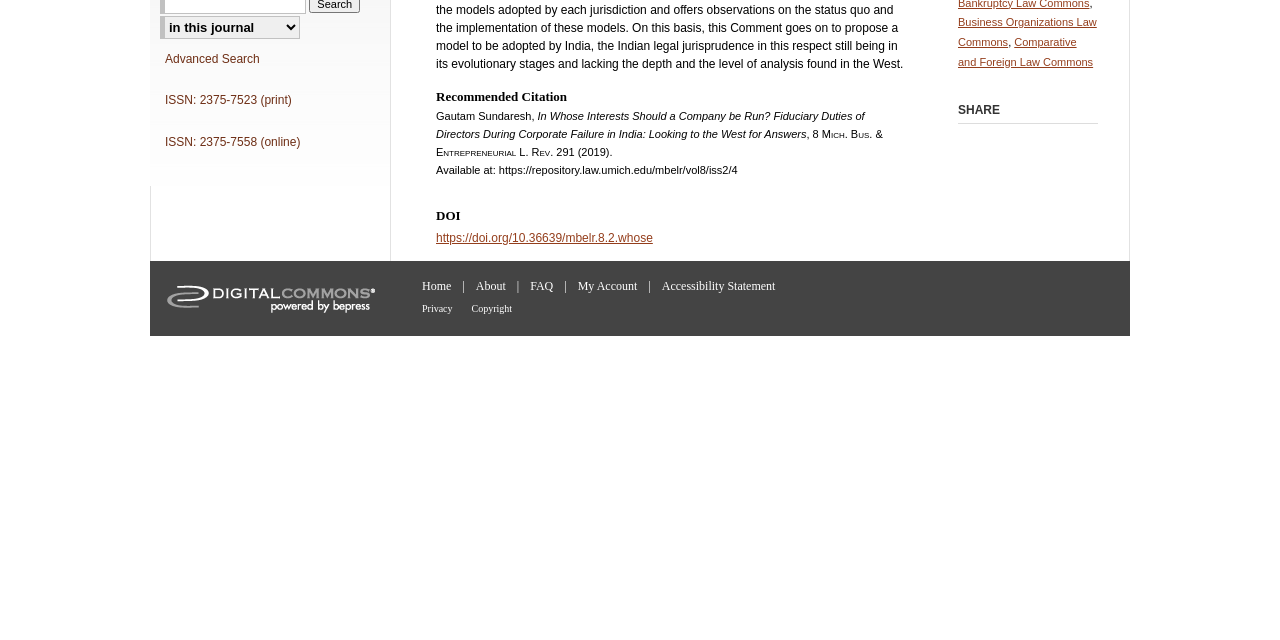Return the bounding box coordinates of the UI element that corresponds to this description: "Copyright". The coordinates must be given as four float numbers in the range of 0 and 1, [left, top, right, bottom].

[0.368, 0.474, 0.4, 0.491]